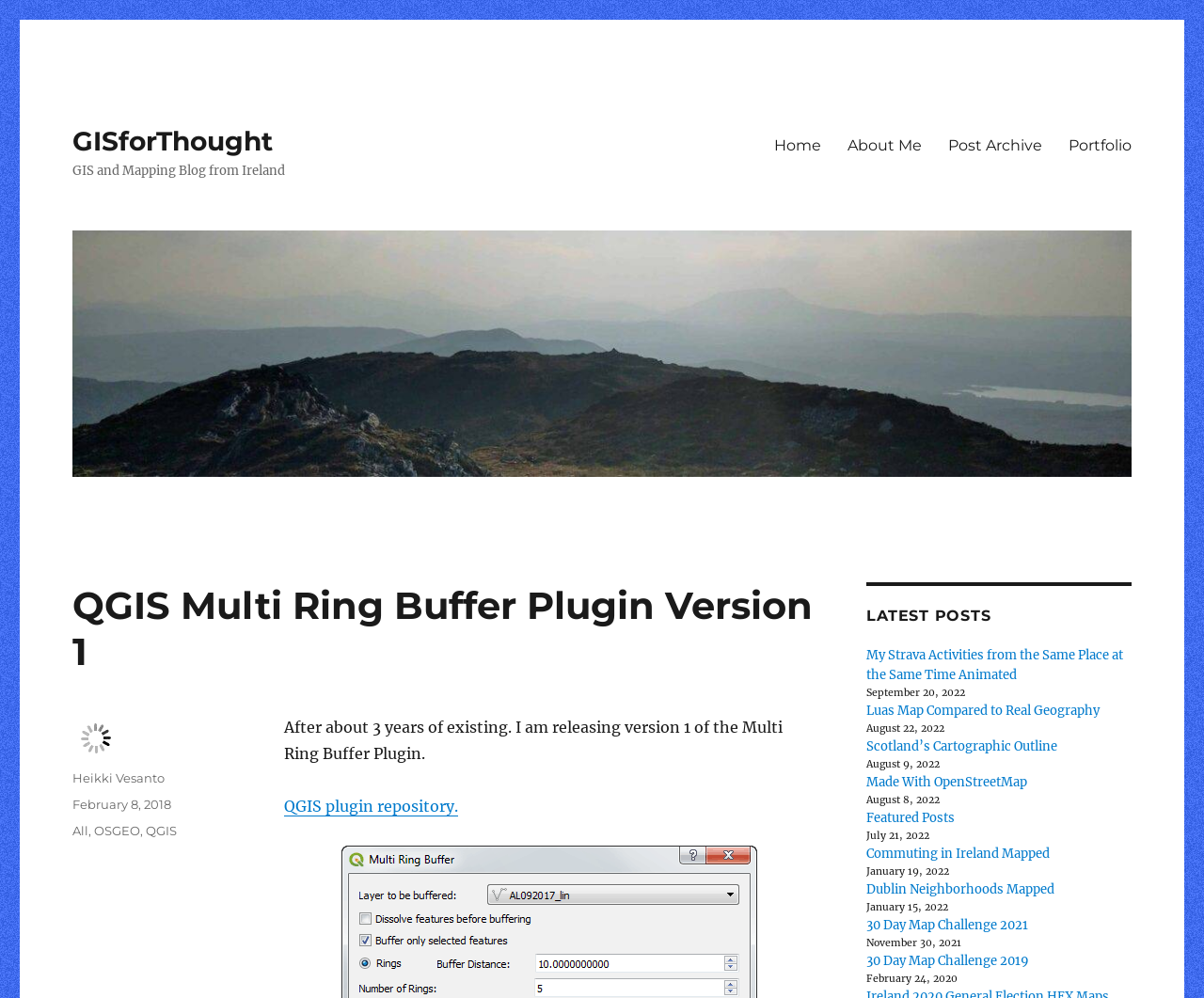Extract the bounding box coordinates of the UI element described by: "Commuting in Ireland Mapped". The coordinates should include four float numbers ranging from 0 to 1, e.g., [left, top, right, bottom].

[0.72, 0.847, 0.872, 0.863]